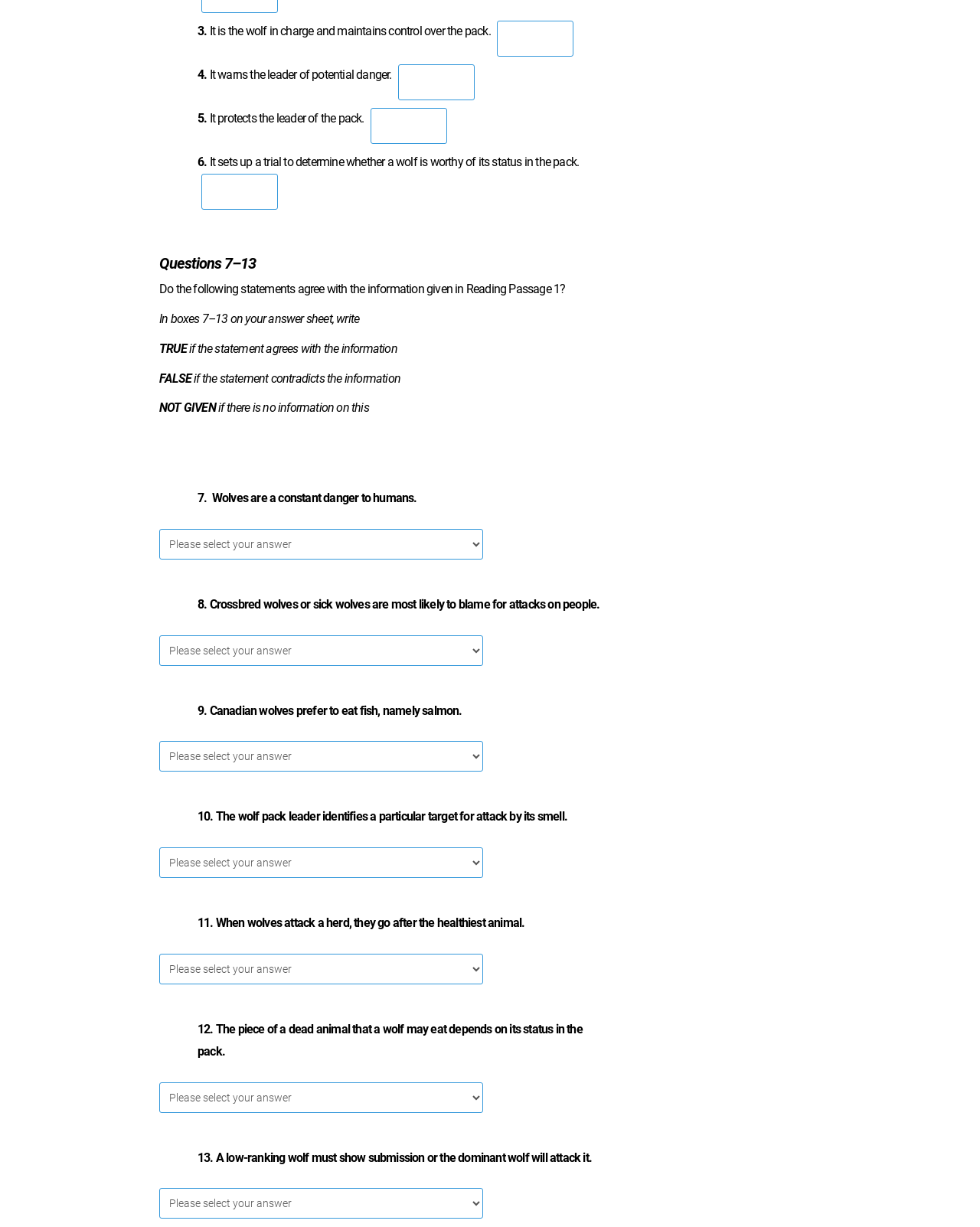What must a low-ranking wolf do to avoid attack?
Using the image, elaborate on the answer with as much detail as possible.

According to the text, 'A low-ranking wolf must show submission or the dominant wolf will attack it.' This suggests that a low-ranking wolf must demonstrate submission to avoid being attacked by a dominant wolf.